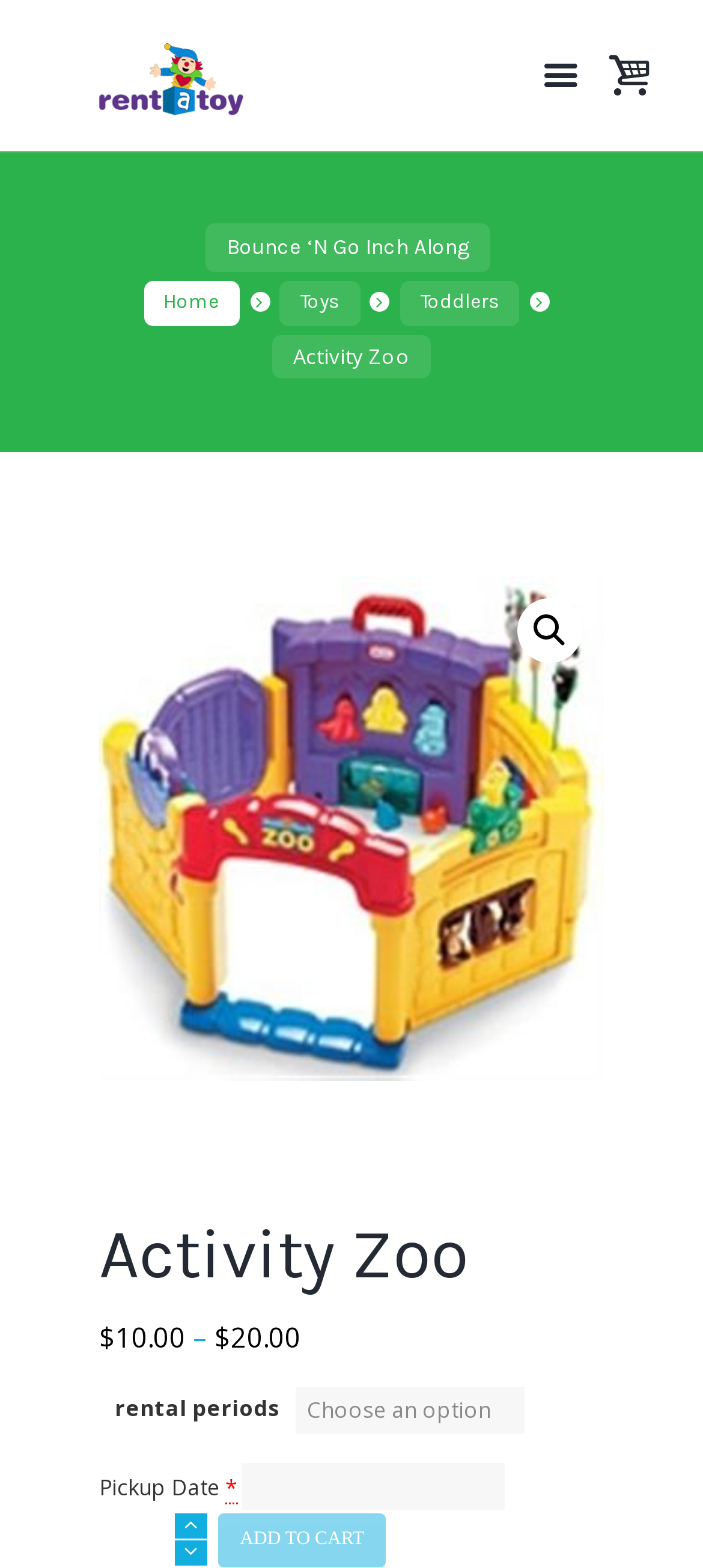Please identify the coordinates of the bounding box for the clickable region that will accomplish this instruction: "click the logo".

[0.141, 0.028, 0.37, 0.084]